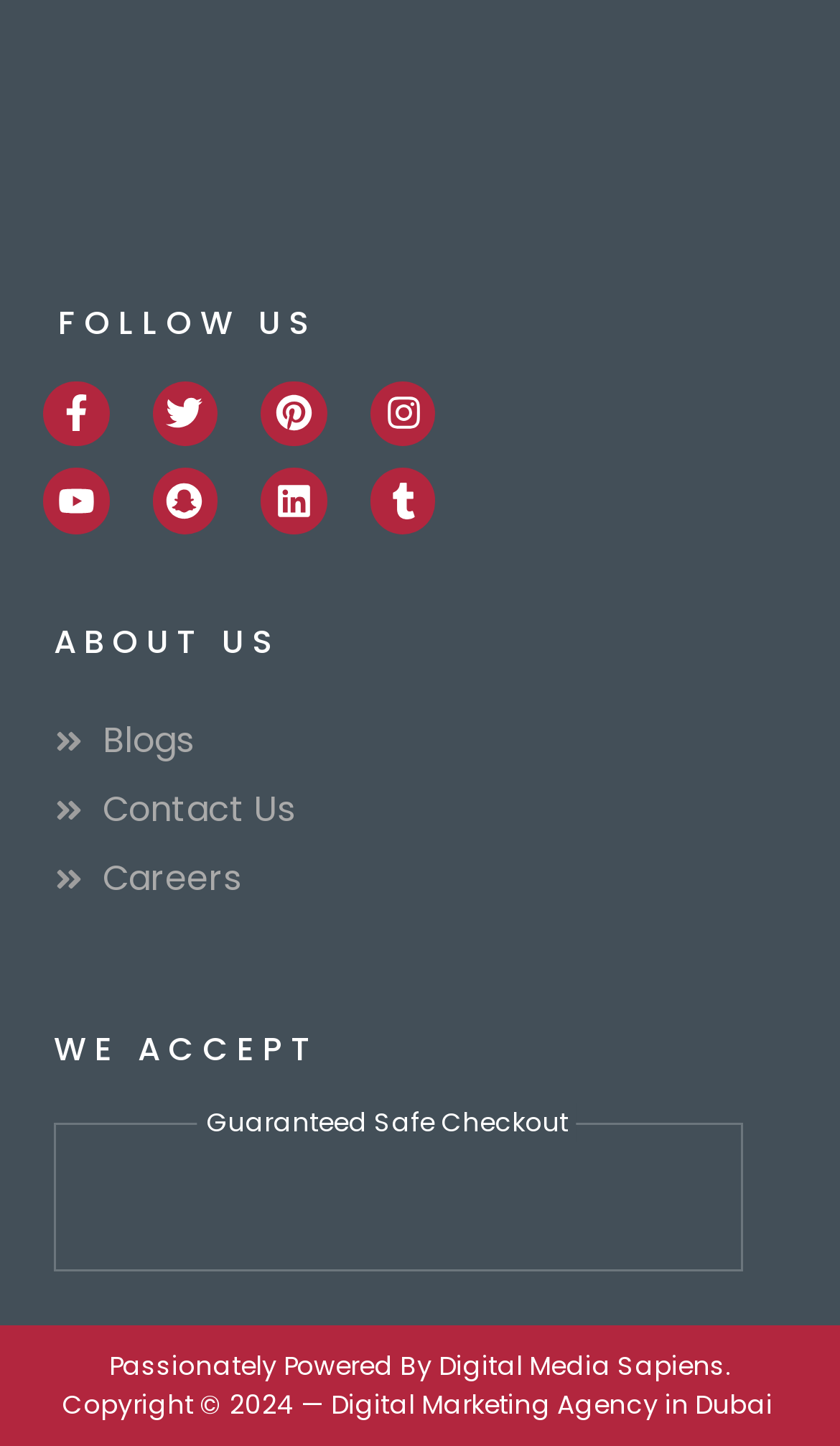Determine the bounding box coordinates of the region I should click to achieve the following instruction: "Make a payment with Mastercard". Ensure the bounding box coordinates are four float numbers between 0 and 1, i.e., [left, top, right, bottom].

[0.092, 0.811, 0.208, 0.851]